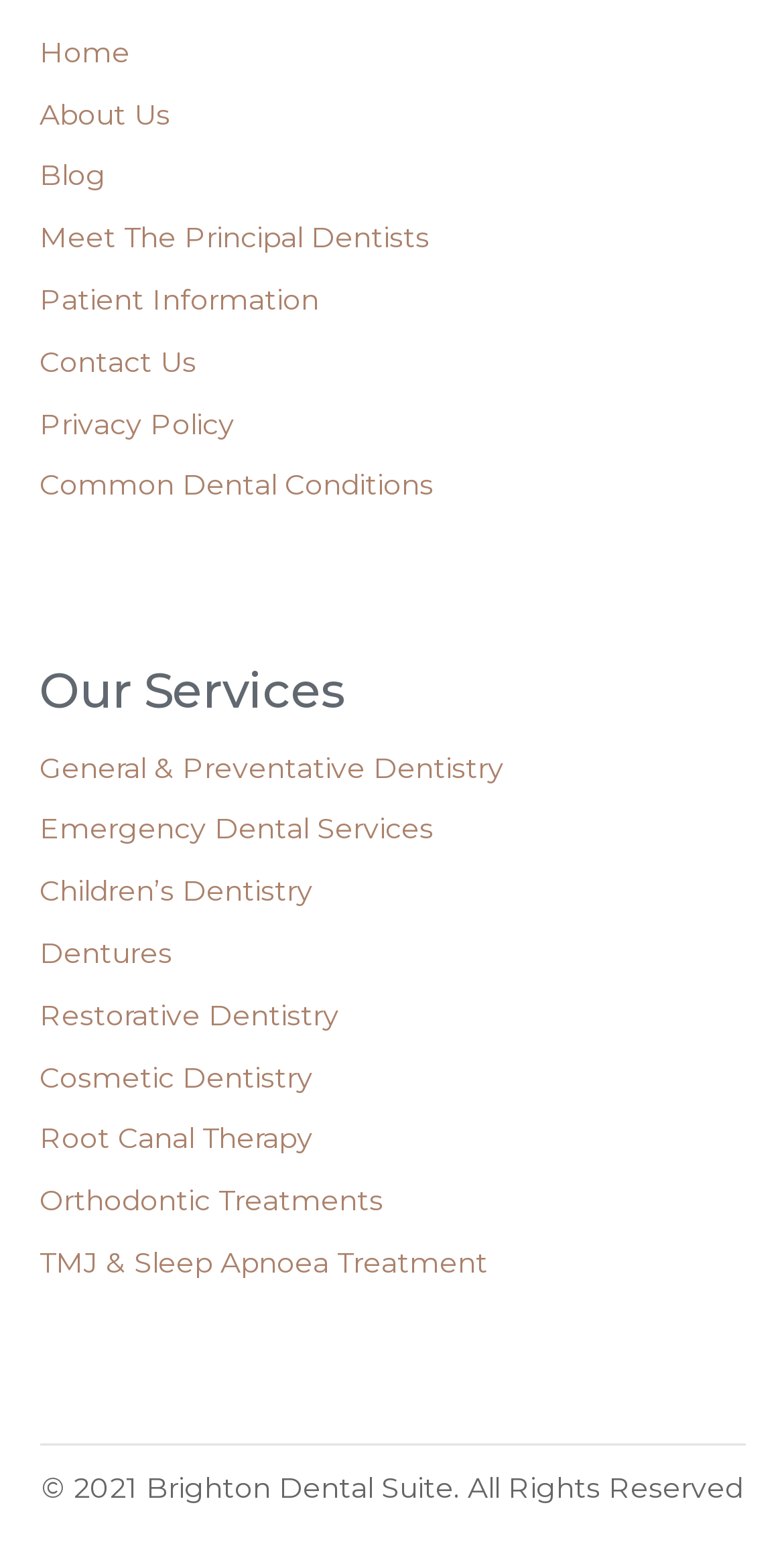What is the last link on the webpage?
Using the image as a reference, give a one-word or short phrase answer.

TMJ & Sleep Apnoea Treatment